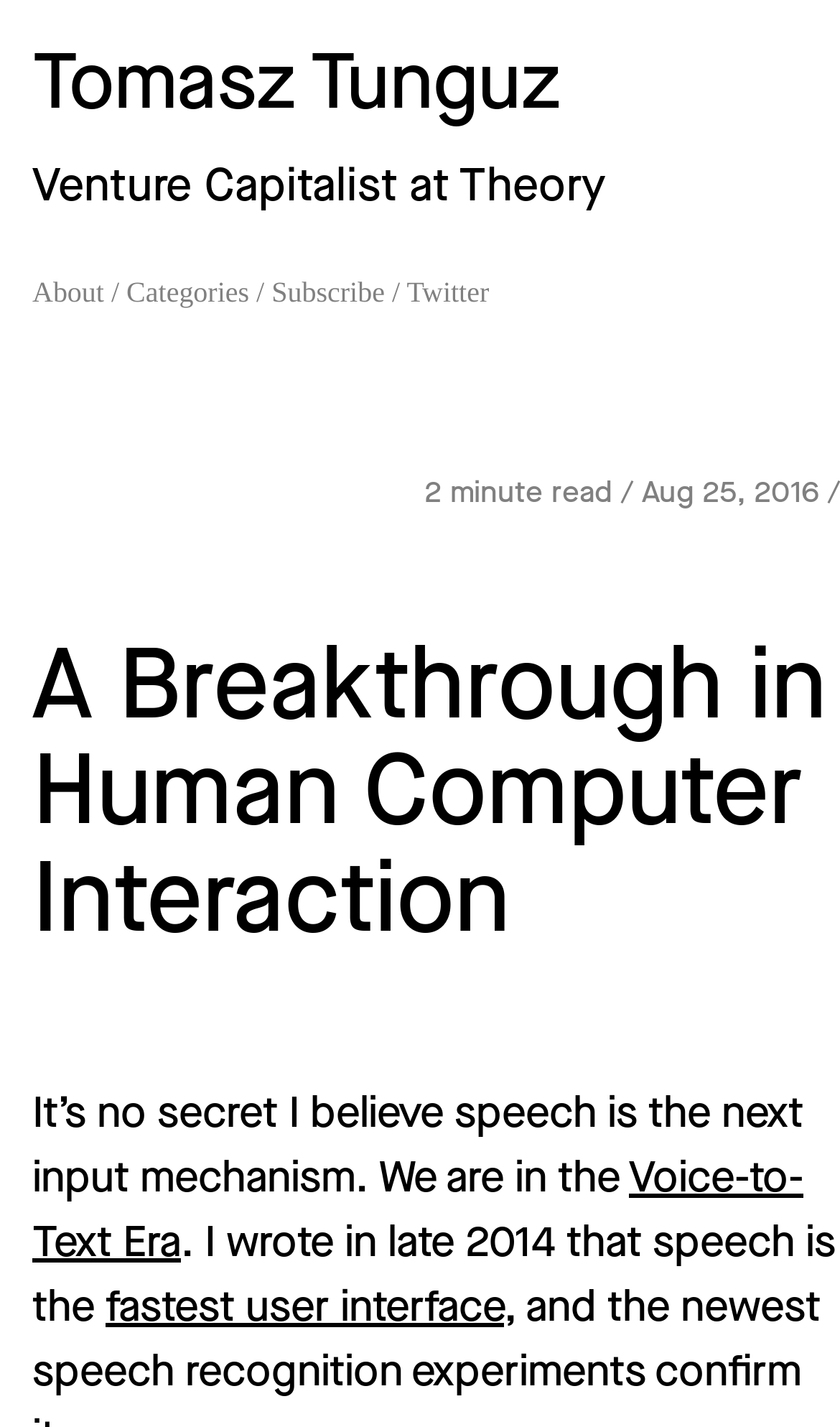Using the webpage screenshot and the element description Tomasz Tunguz, determine the bounding box coordinates. Specify the coordinates in the format (top-left x, top-left y, bottom-right x, bottom-right y) with values ranging from 0 to 1.

[0.038, 0.021, 0.667, 0.094]